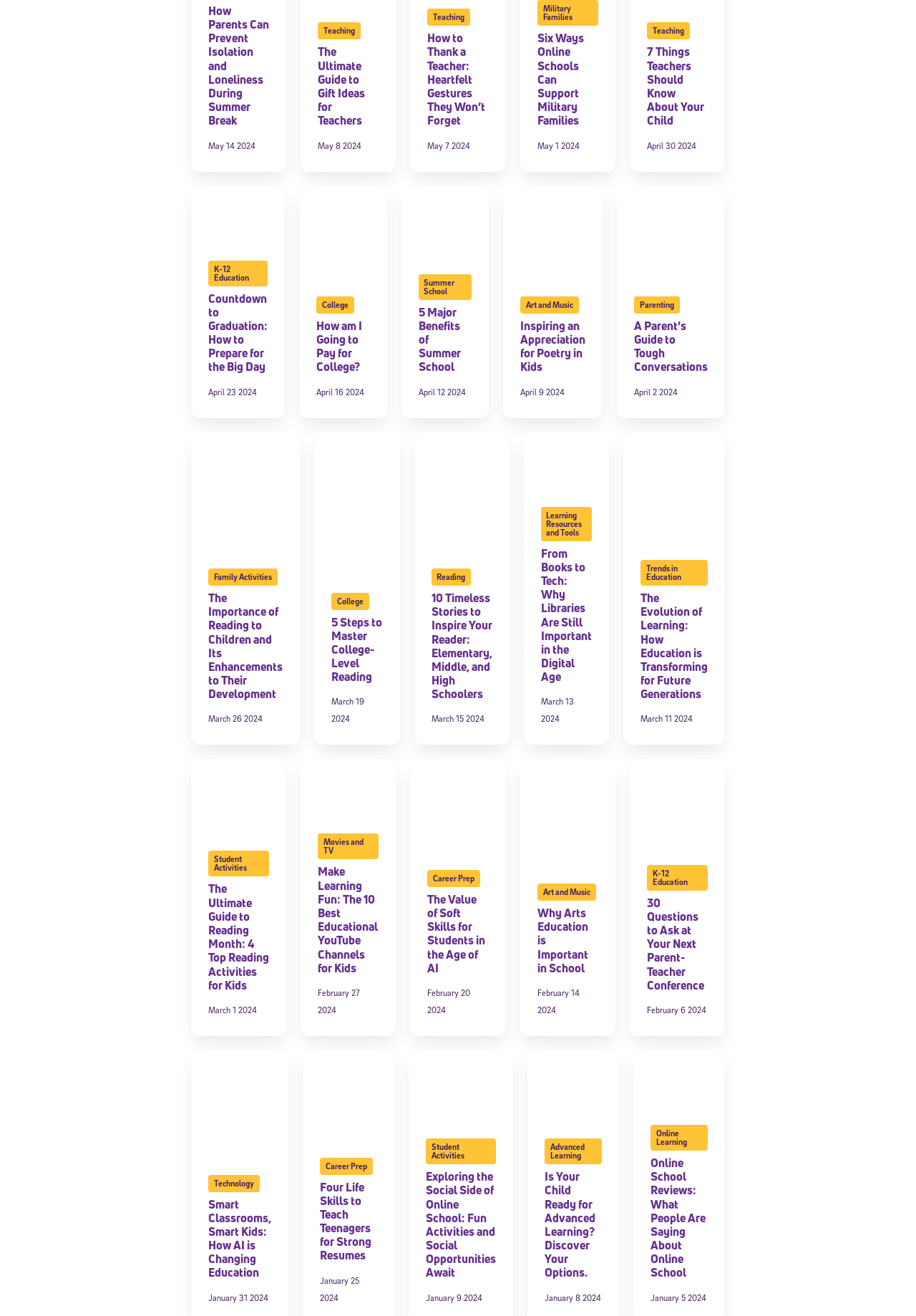Answer the question using only one word or a concise phrase: How many articles are there on the webpage?

12